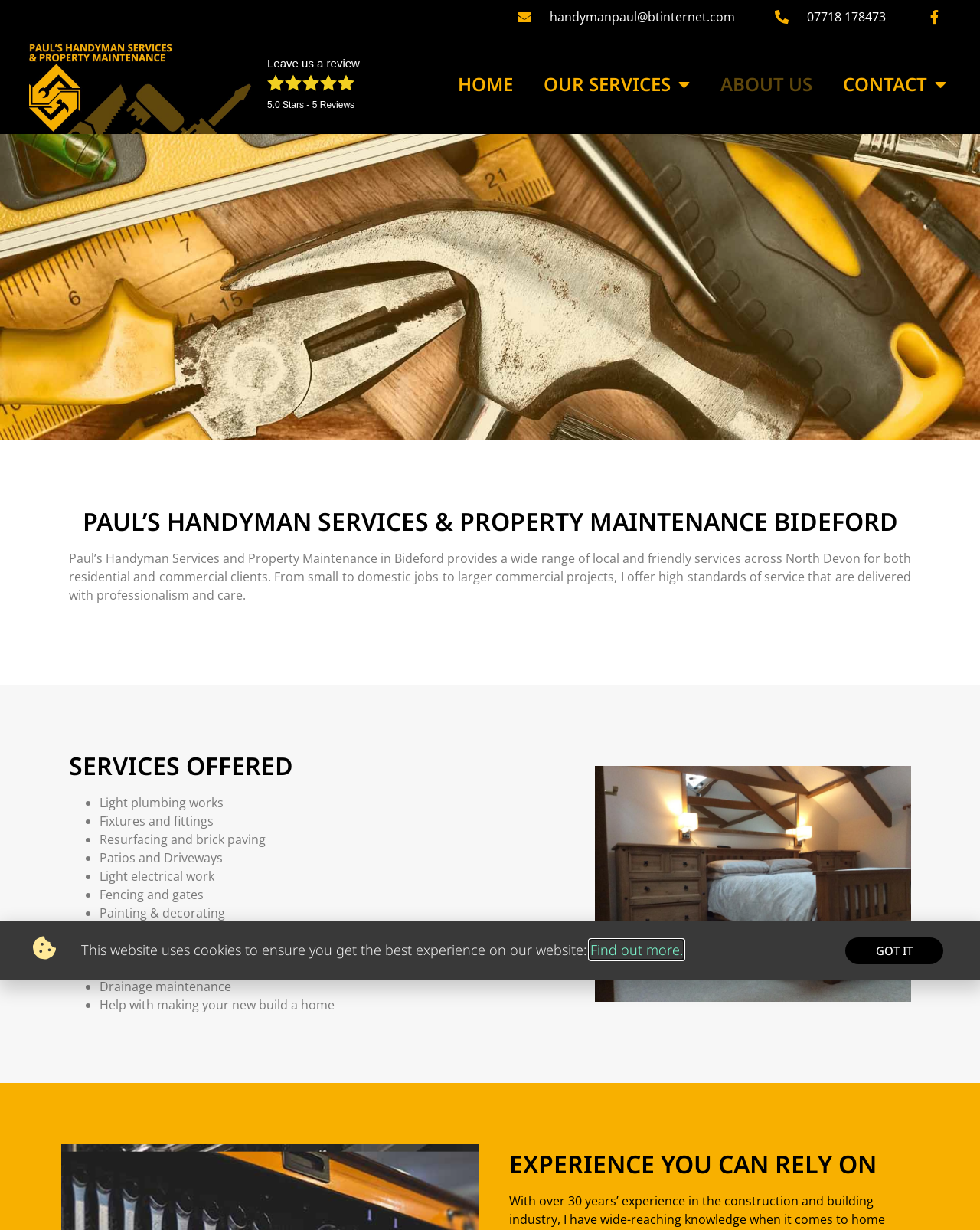Determine the bounding box coordinates of the element's region needed to click to follow the instruction: "Click the 'Leave us a review' link". Provide these coordinates as four float numbers between 0 and 1, formatted as [left, top, right, bottom].

[0.273, 0.046, 0.367, 0.057]